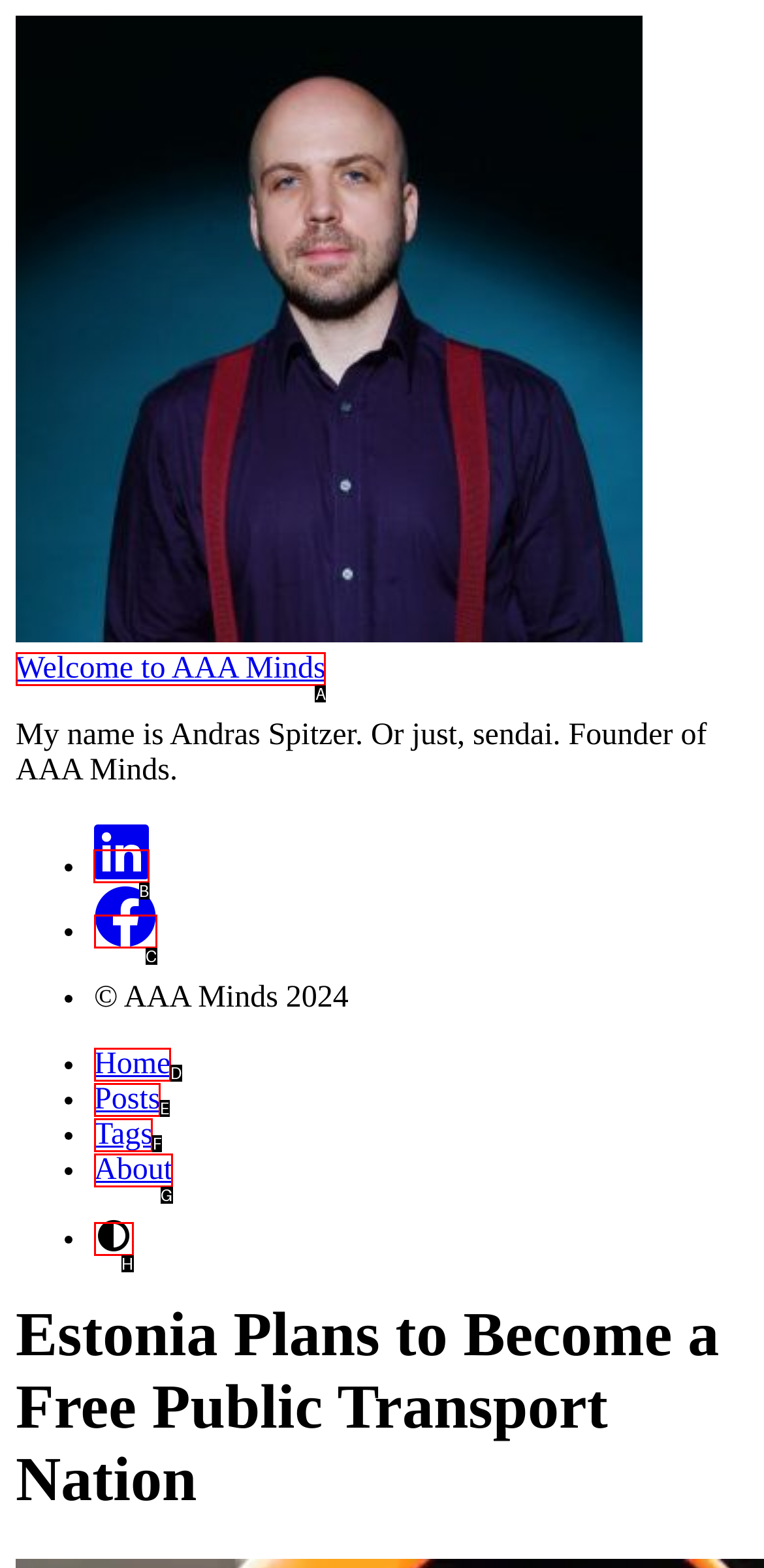Based on the task: View profile on LinkedIn, which UI element should be clicked? Answer with the letter that corresponds to the correct option from the choices given.

B